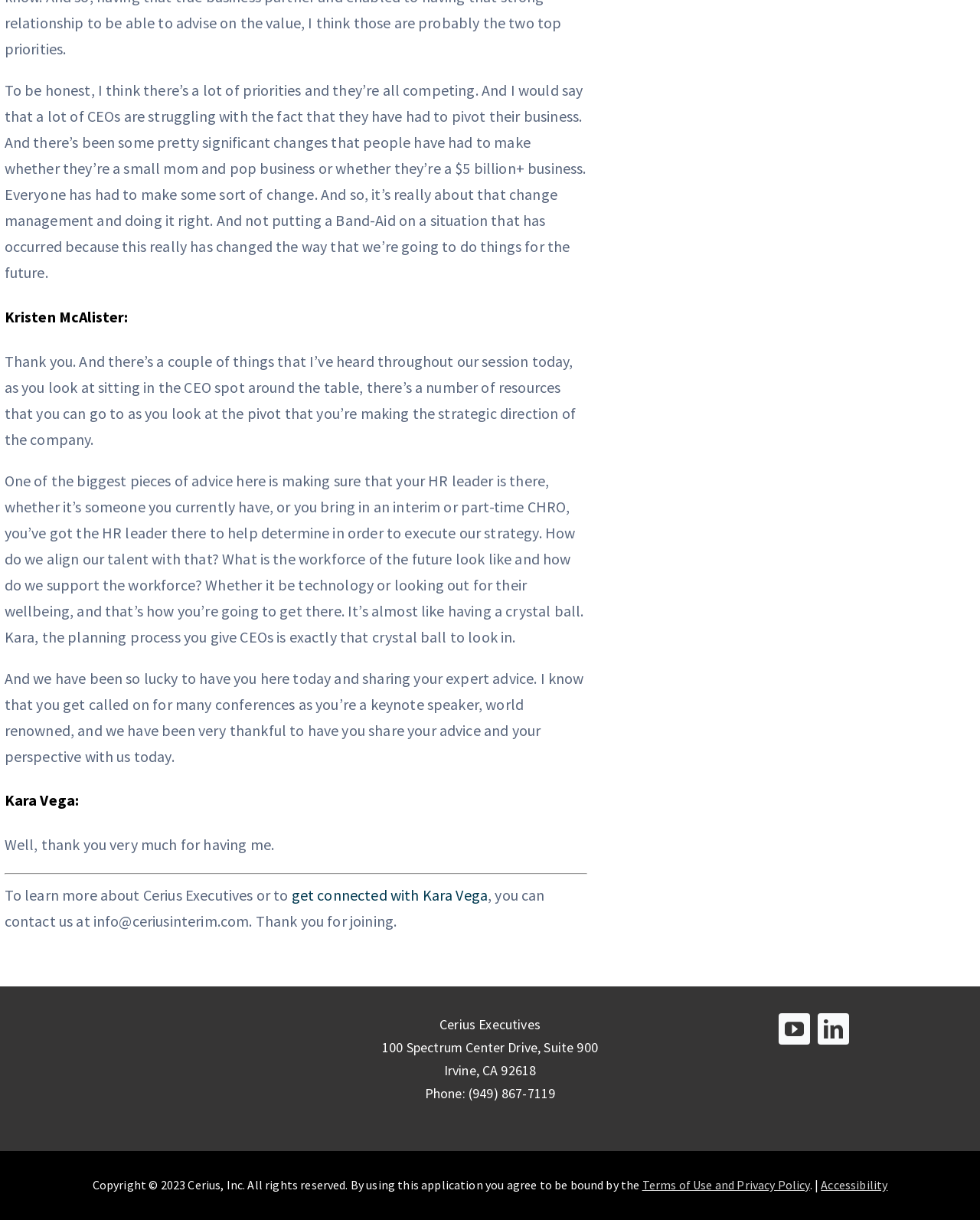Mark the bounding box of the element that matches the following description: "Accessibility".

[0.838, 0.965, 0.906, 0.978]